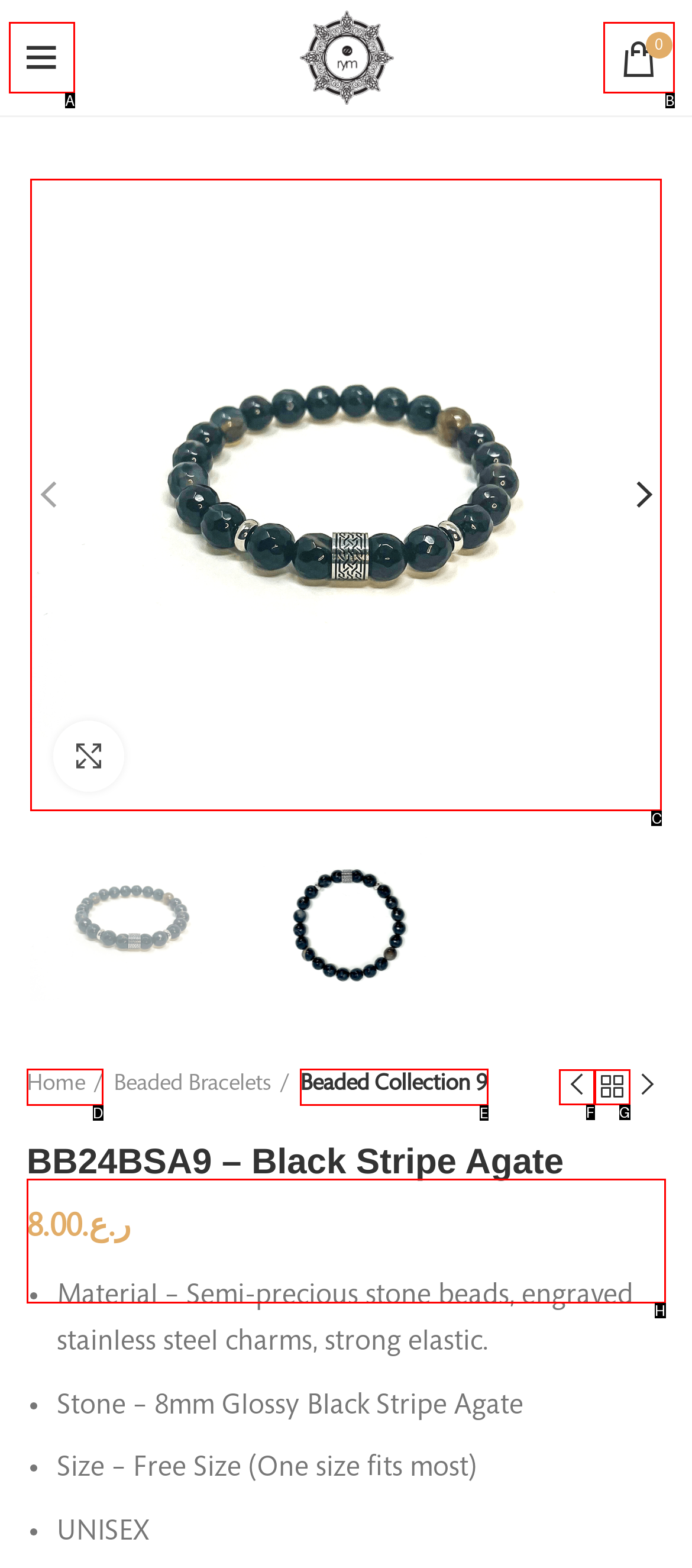Which option should be clicked to execute the task: View product details?
Reply with the letter of the chosen option.

C